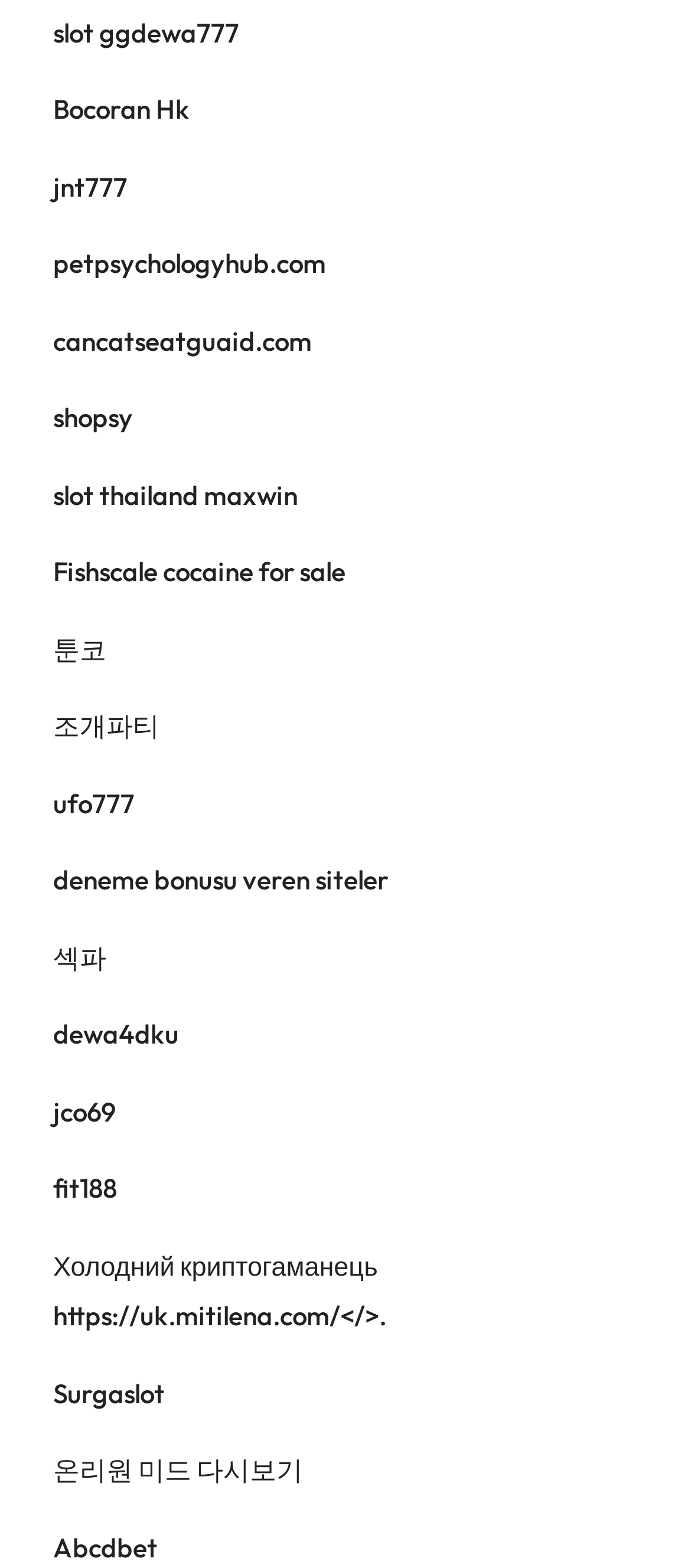Identify the bounding box coordinates of the area you need to click to perform the following instruction: "Go to ufo777".

[0.077, 0.501, 0.195, 0.523]